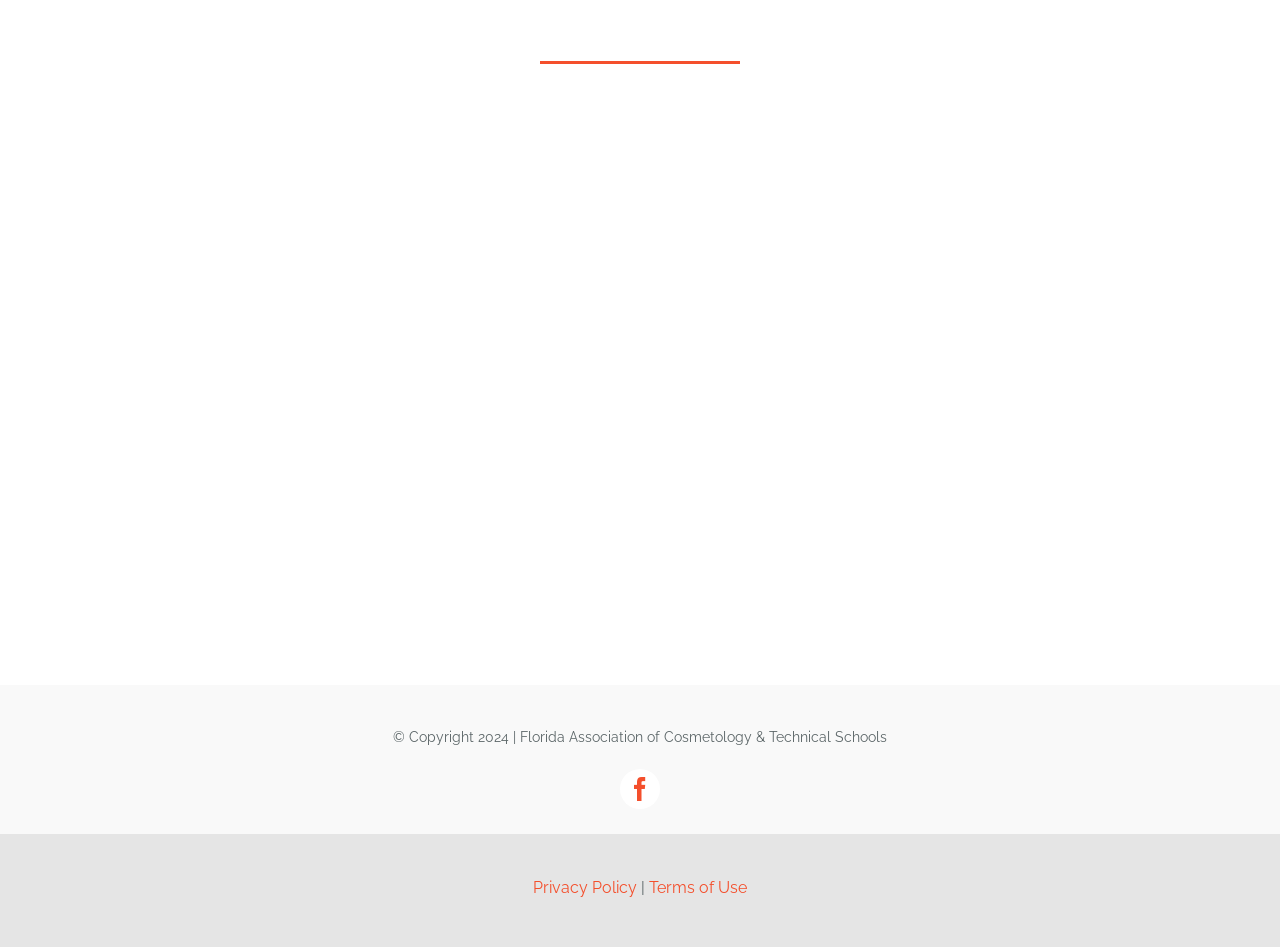For the element described, predict the bounding box coordinates as (top-left x, top-left y, bottom-right x, bottom-right y). All values should be between 0 and 1. Element description: Terms of Use

[0.507, 0.928, 0.584, 0.948]